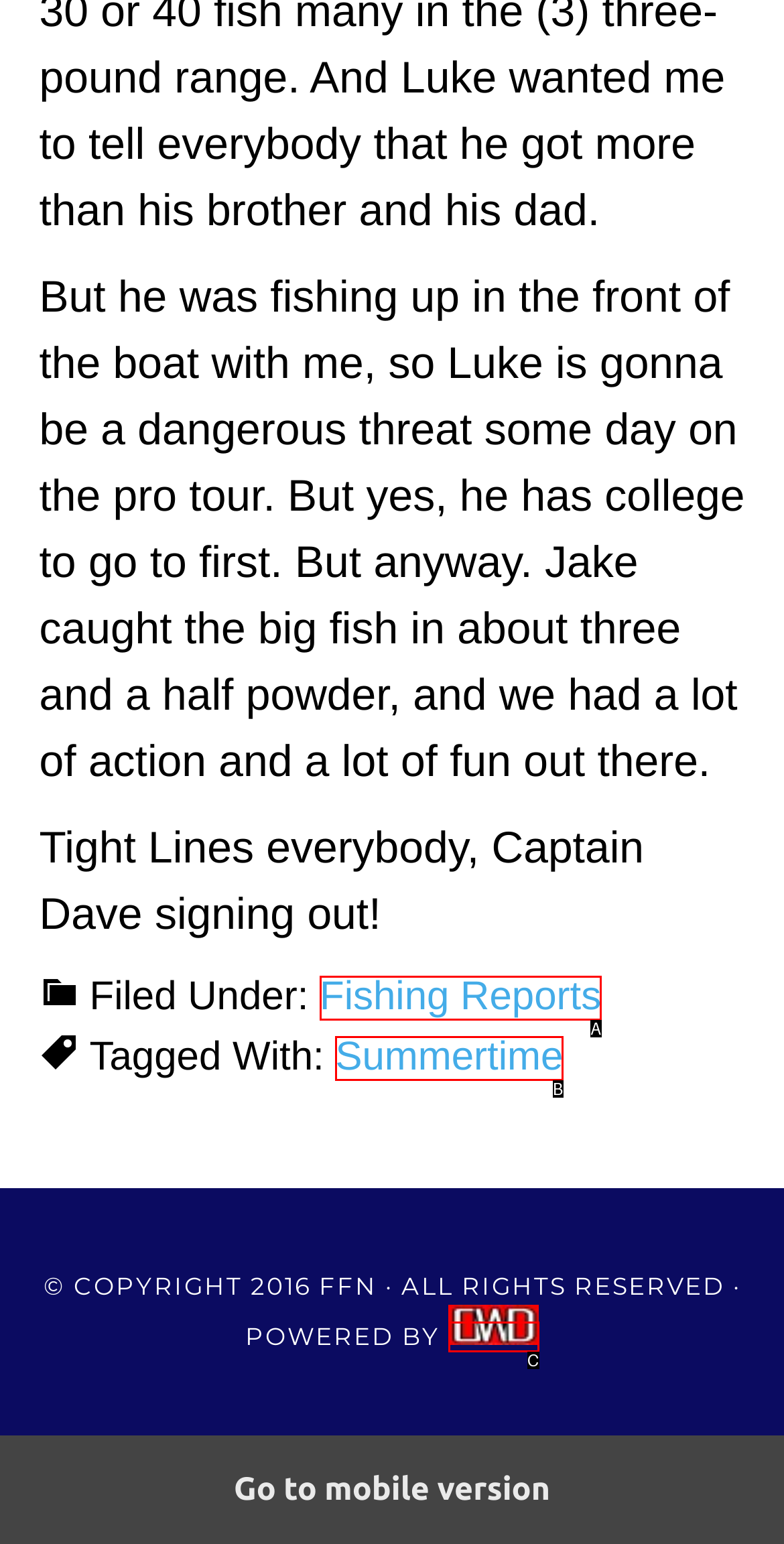Identify the UI element described as: Fishing Reports
Answer with the option's letter directly.

A